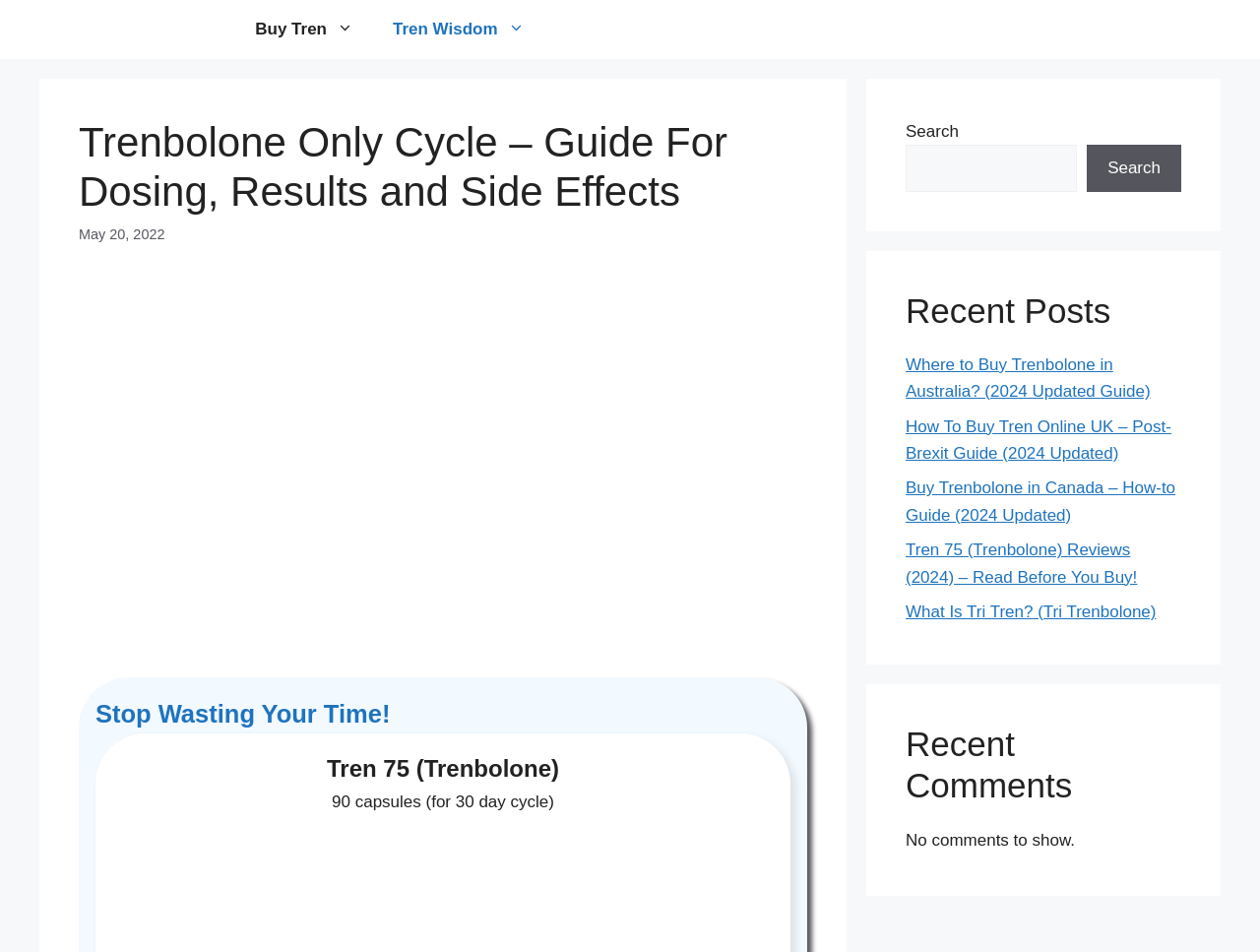Based on the image, provide a detailed response to the question:
What is the topic of the recent post 'Where to Buy Trenbolone in Australia?'?

I found the answer by looking at the text 'Where to Buy Trenbolone in Australia? (2024 Updated Guide)' which is a link under the 'Recent Posts' heading, indicating that the topic of the post is about buying Trenbolone in Australia.